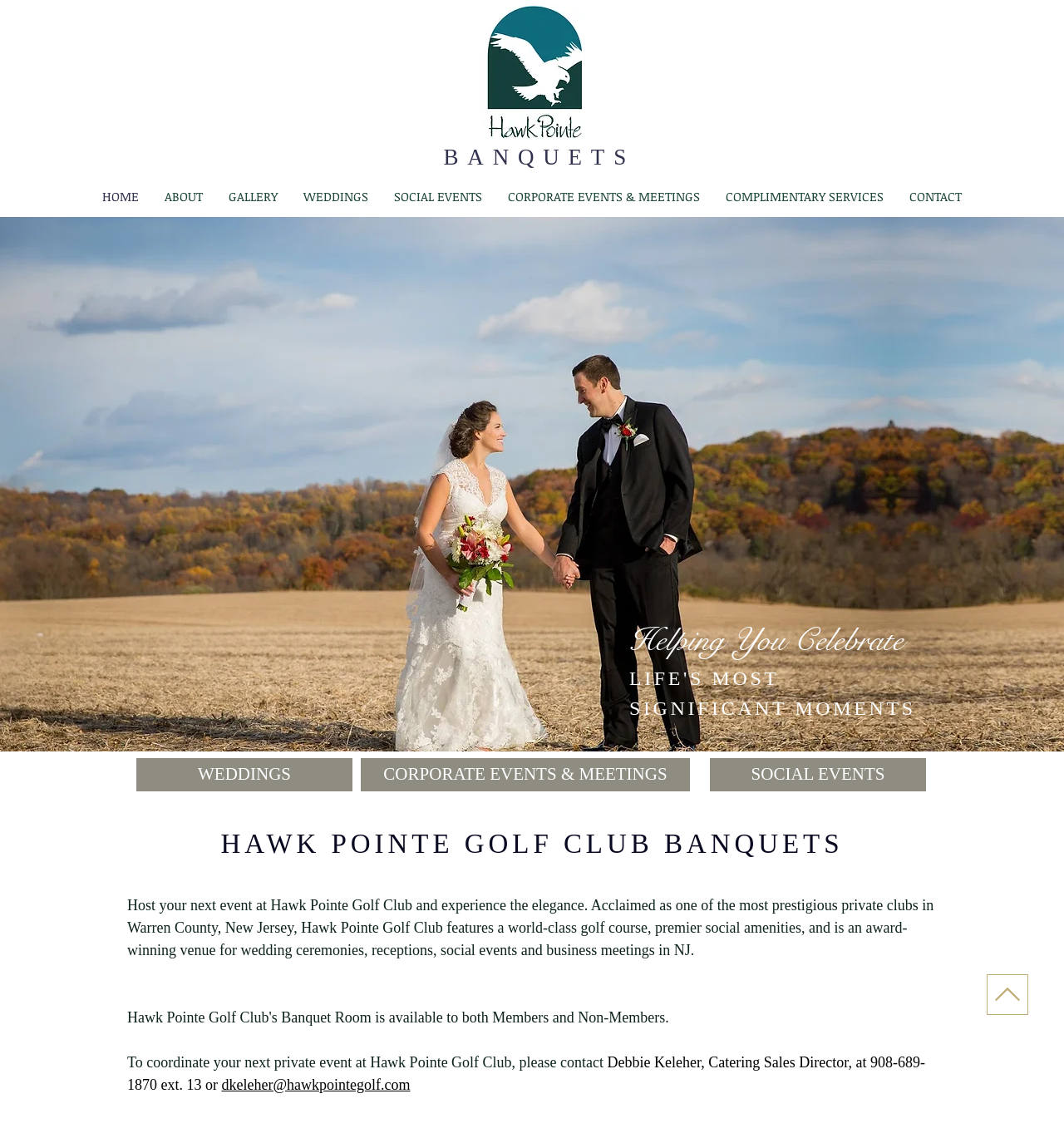Using the given description, provide the bounding box coordinates formatted as (top-left x, top-left y, bottom-right x, bottom-right y), with all values being floating point numbers between 0 and 1. Description: CORPORATE EVENTS & MEETINGS

[0.465, 0.154, 0.669, 0.191]